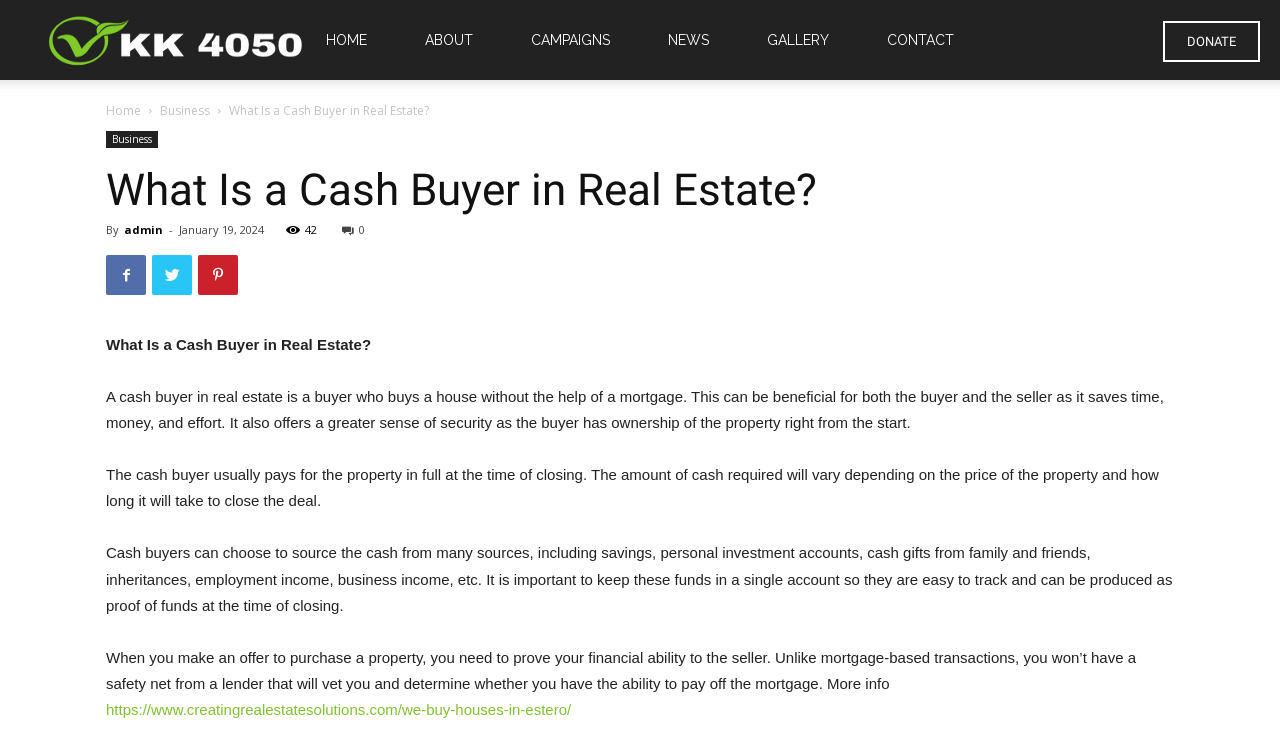Extract the bounding box for the UI element that matches this description: "Gallery".

[0.588, 0.0, 0.659, 0.109]